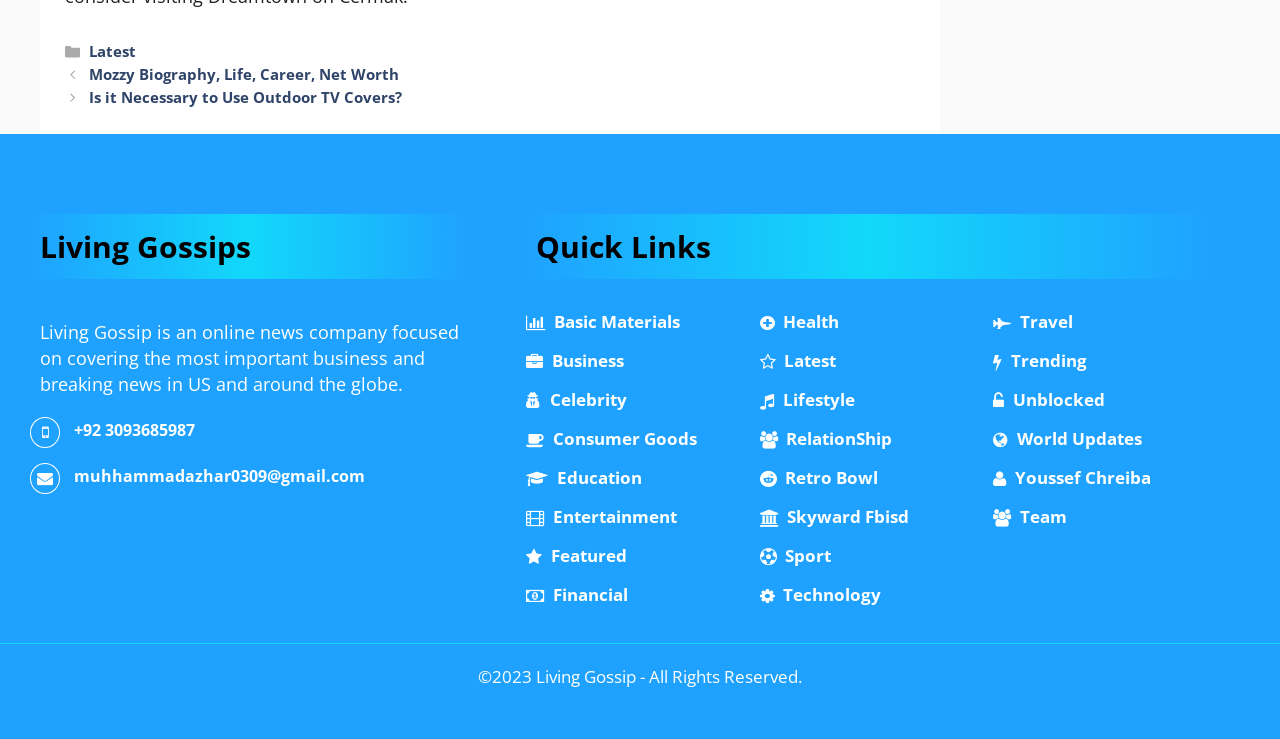Look at the image and write a detailed answer to the question: 
What is the name of the online news company?

The answer can be found in the complementary section with the heading 'Living Gossips', which contains a static text describing the company as 'an online news company focused on covering the most important business and breaking news in US and around the globe'.